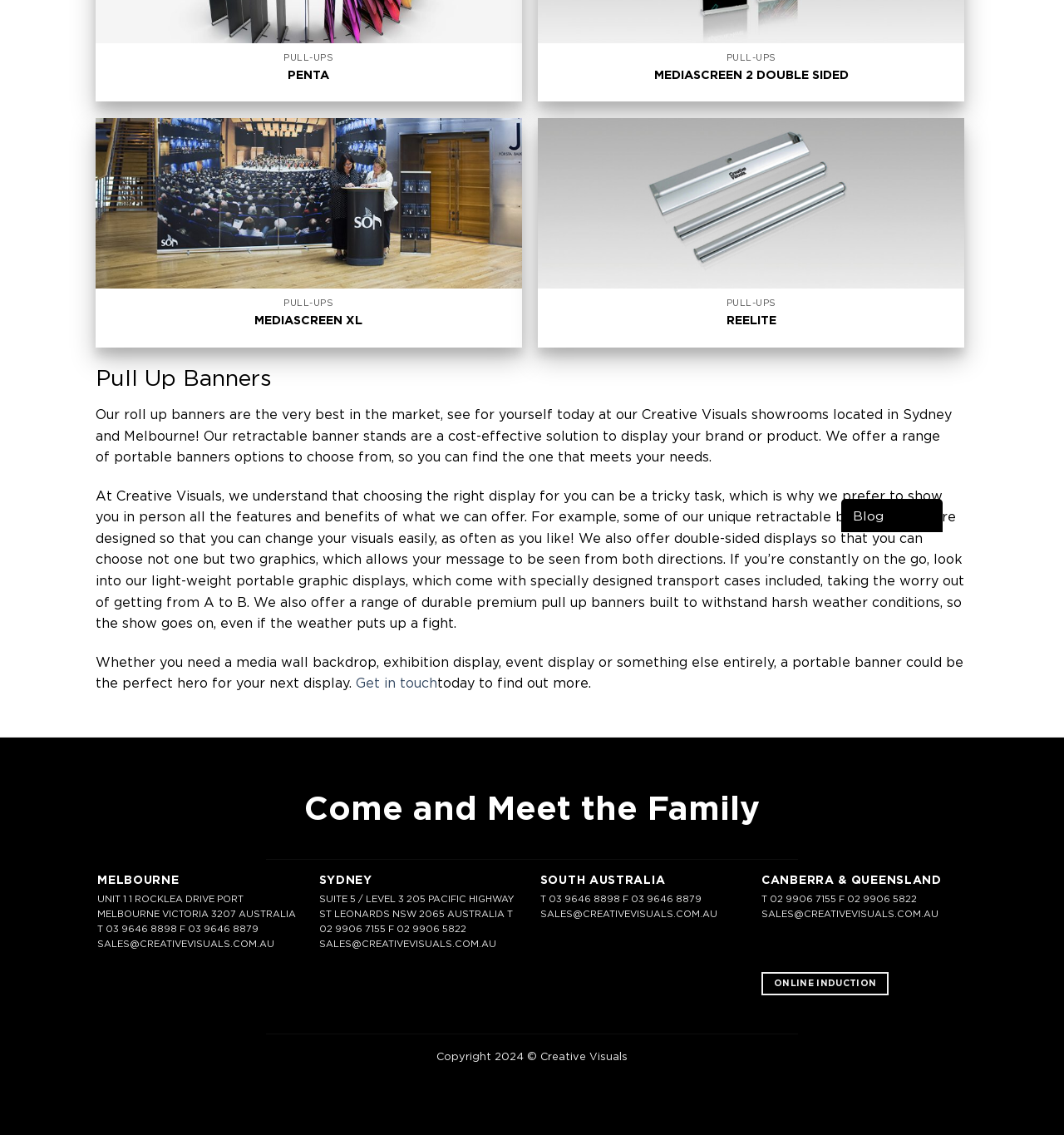Given the element description: "Online induction", predict the bounding box coordinates of the UI element it refers to, using four float numbers between 0 and 1, i.e., [left, top, right, bottom].

[0.716, 0.857, 0.835, 0.877]